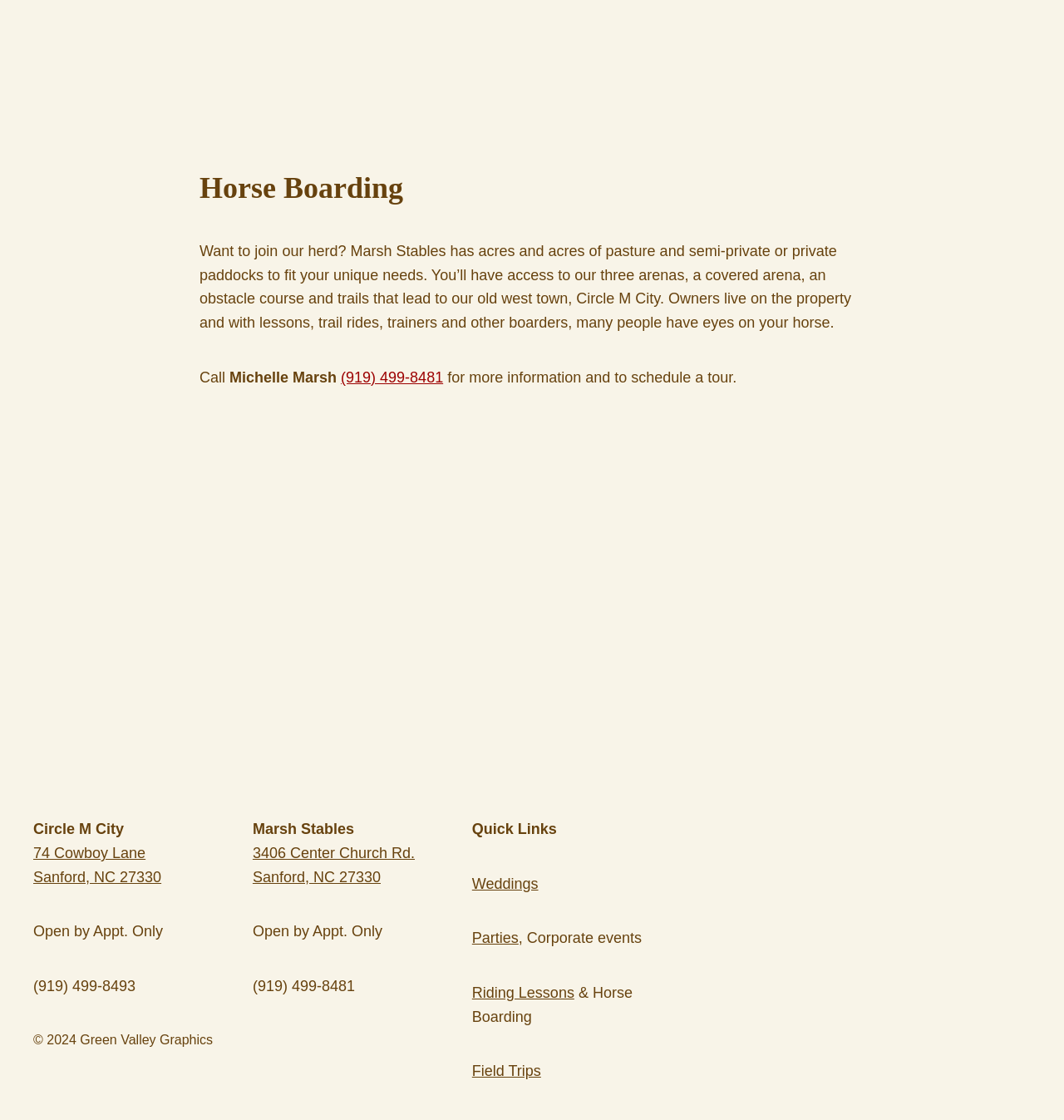How many arenas are available?
Respond with a short answer, either a single word or a phrase, based on the image.

three